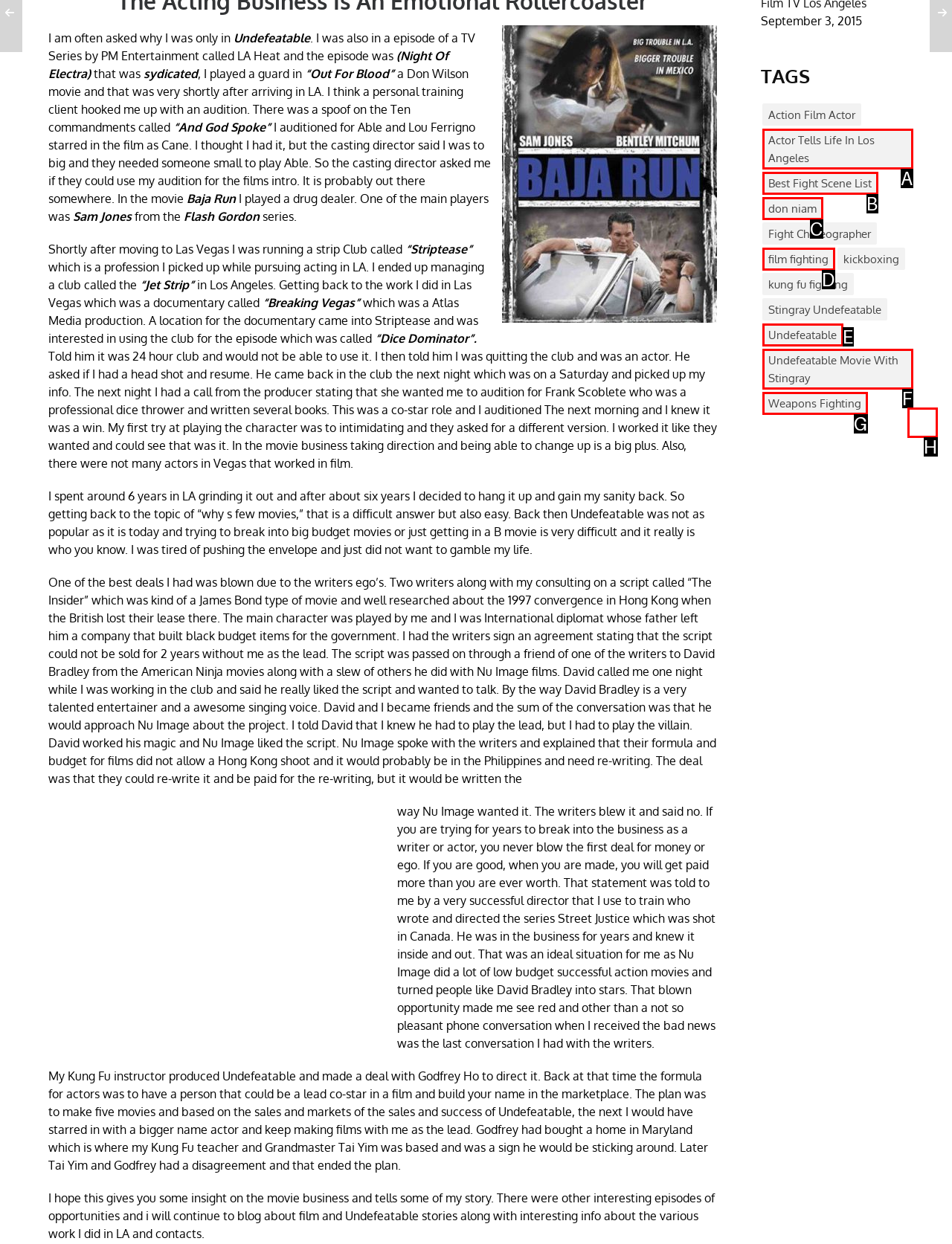Match the HTML element to the description: Undefeatable Movie With Stingray. Answer with the letter of the correct option from the provided choices.

F